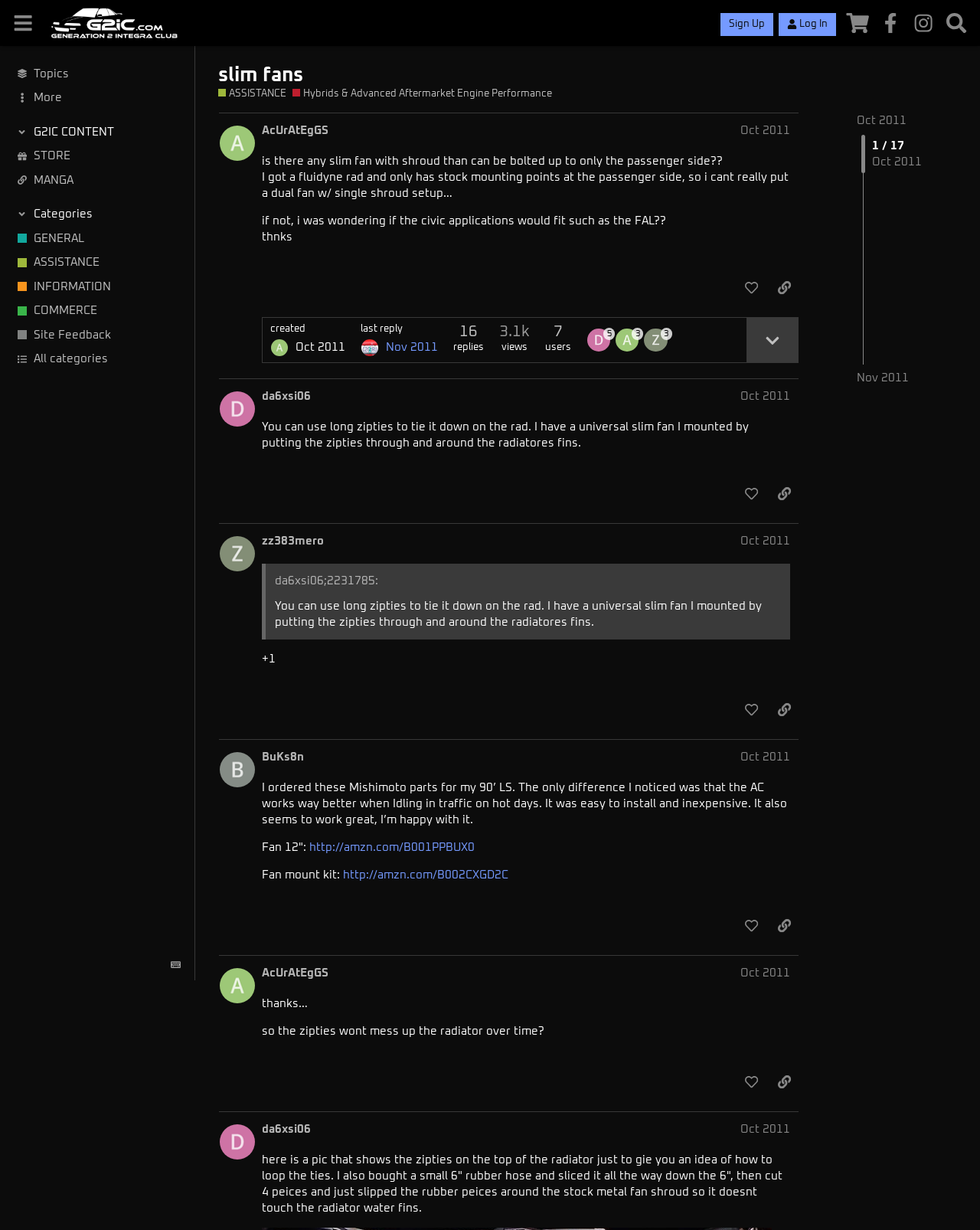Highlight the bounding box coordinates of the region I should click on to meet the following instruction: "View 'ASSISTANCE' category".

[0.0, 0.204, 0.199, 0.223]